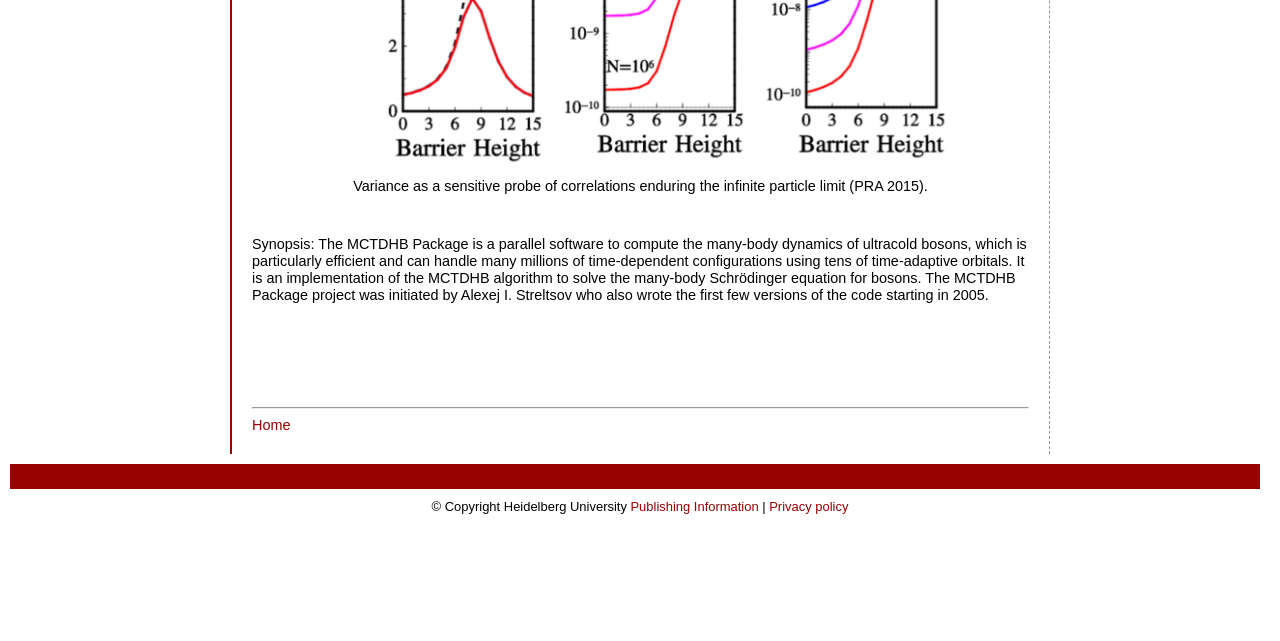Provide the bounding box coordinates for the UI element described in this sentence: "Home". The coordinates should be four float values between 0 and 1, i.e., [left, top, right, bottom].

[0.197, 0.651, 0.227, 0.676]